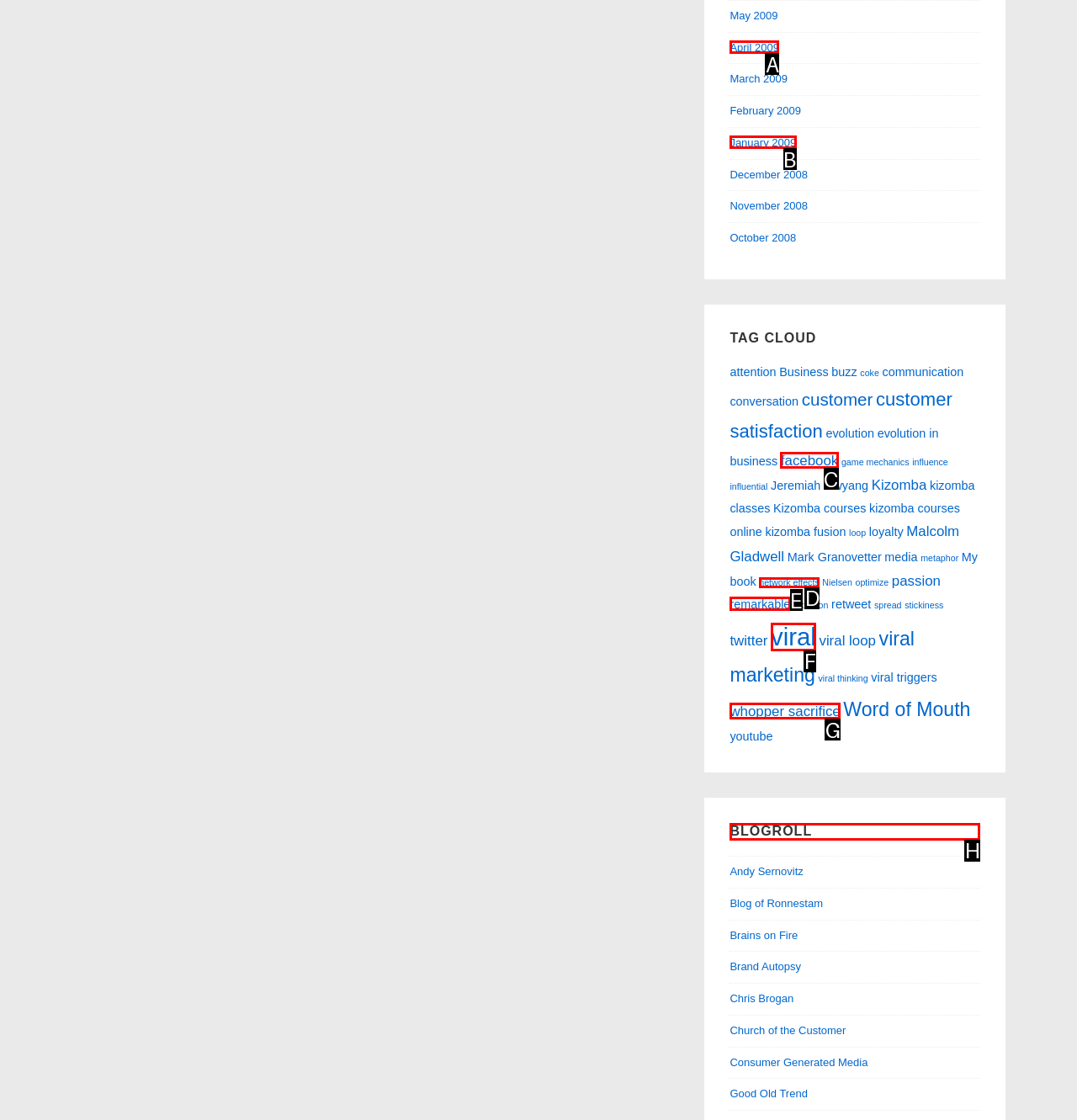Determine which HTML element to click on in order to complete the action: Check 'BLOGROLL'.
Reply with the letter of the selected option.

H